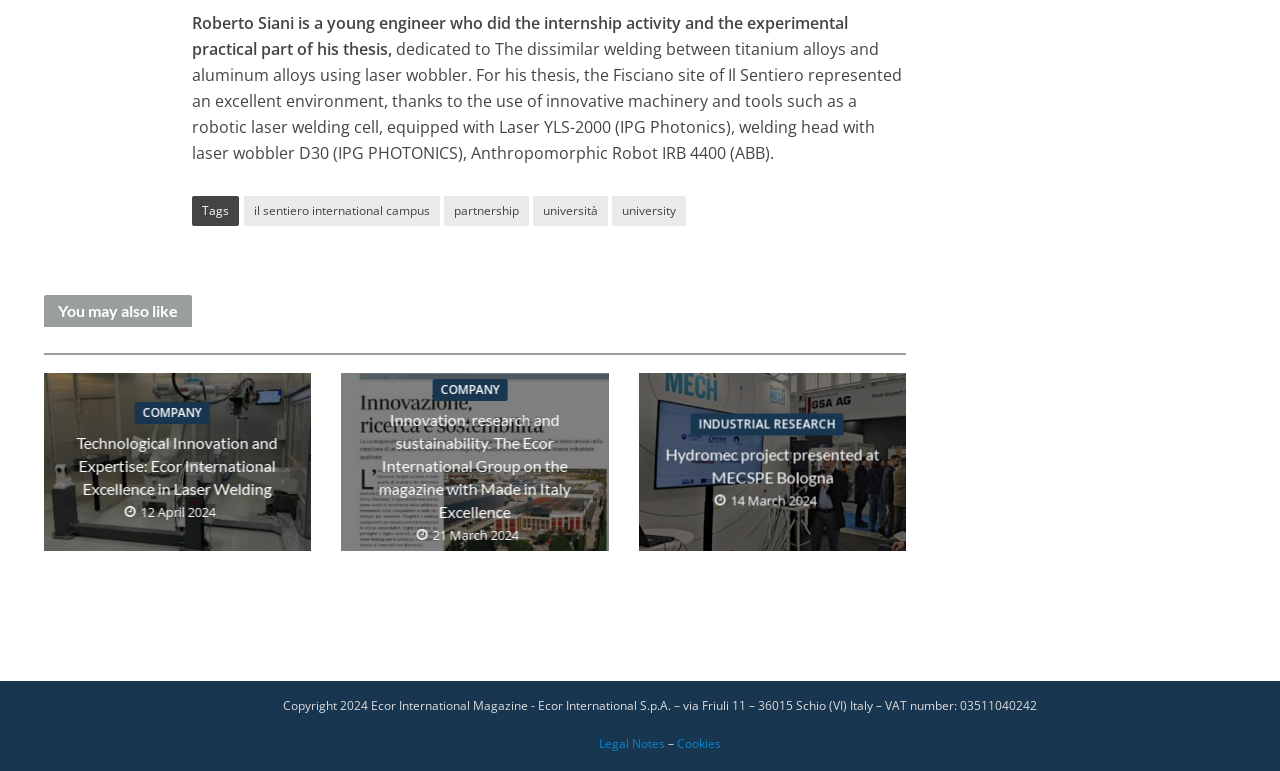Locate the bounding box coordinates of the element's region that should be clicked to carry out the following instruction: "Visit the page about Innovation, research and sustainability". The coordinates need to be four float numbers between 0 and 1, i.e., [left, top, right, bottom].

[0.266, 0.582, 0.475, 0.611]